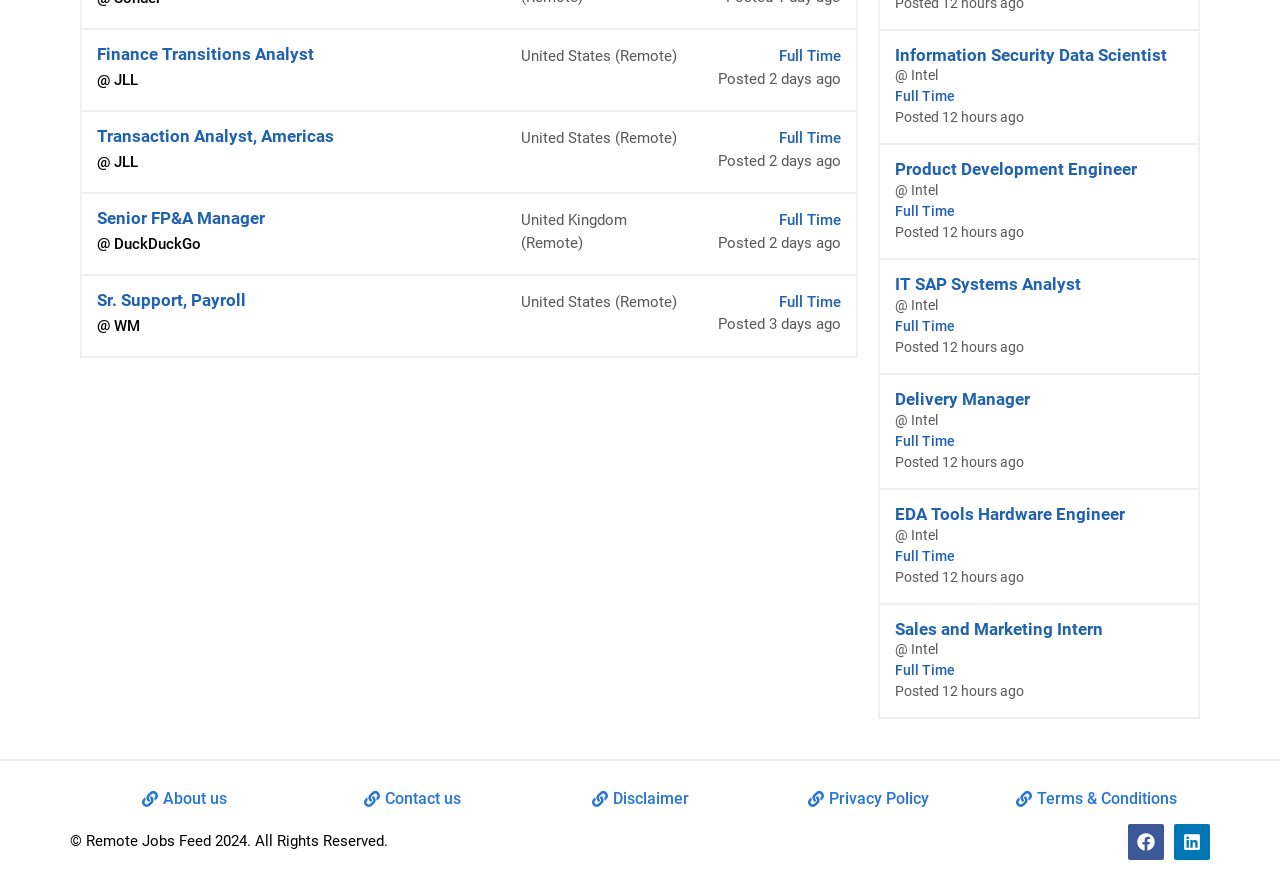Provide the bounding box coordinates of the HTML element this sentence describes: "Terms & Conditions".

[0.793, 0.899, 0.919, 0.921]